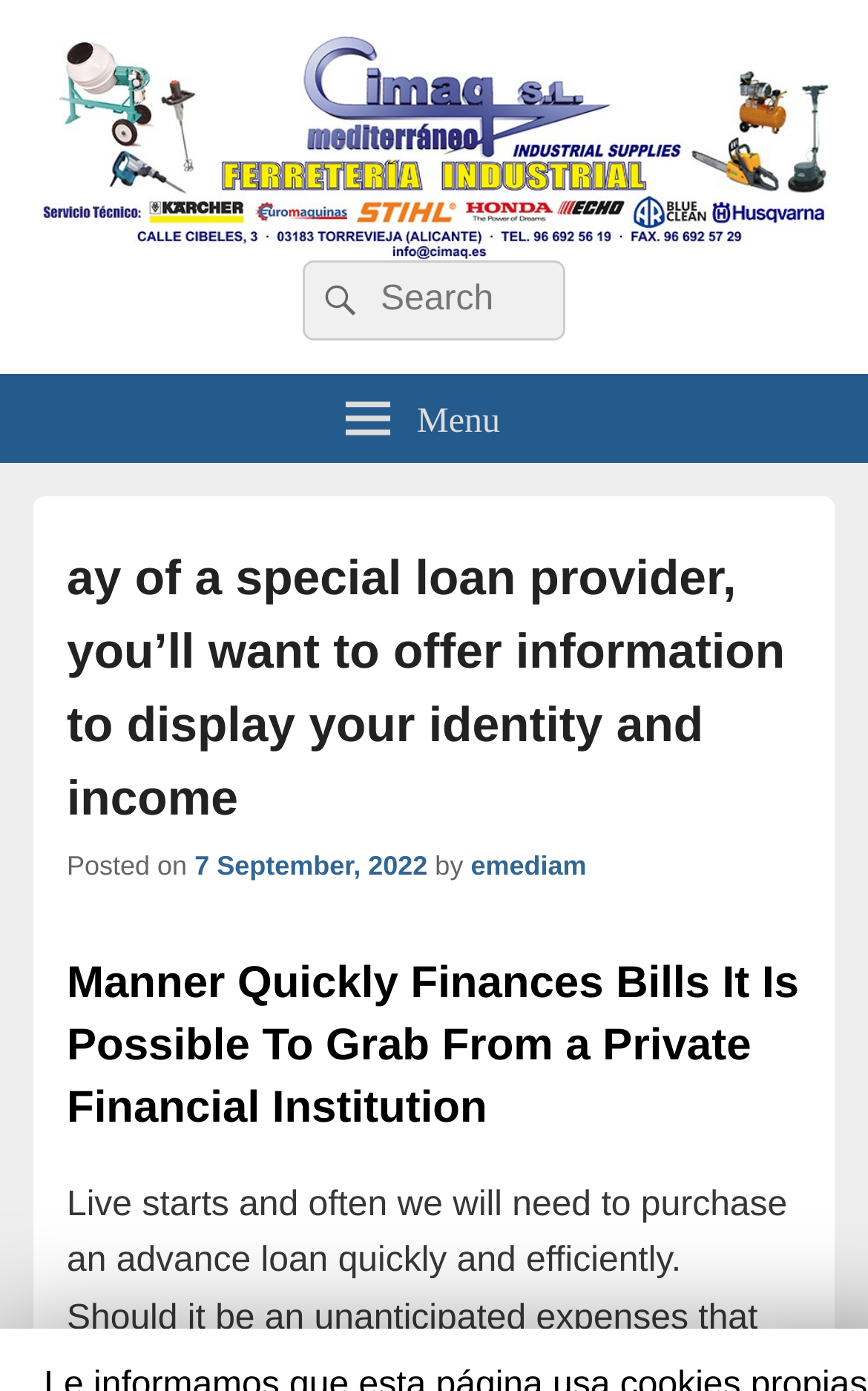Determine the bounding box for the described HTML element: "CIMAQ MEDITERRANEO". Ensure the coordinates are four float numbers between 0 and 1 in the format [left, top, right, bottom].

[0.038, 0.193, 0.82, 0.241]